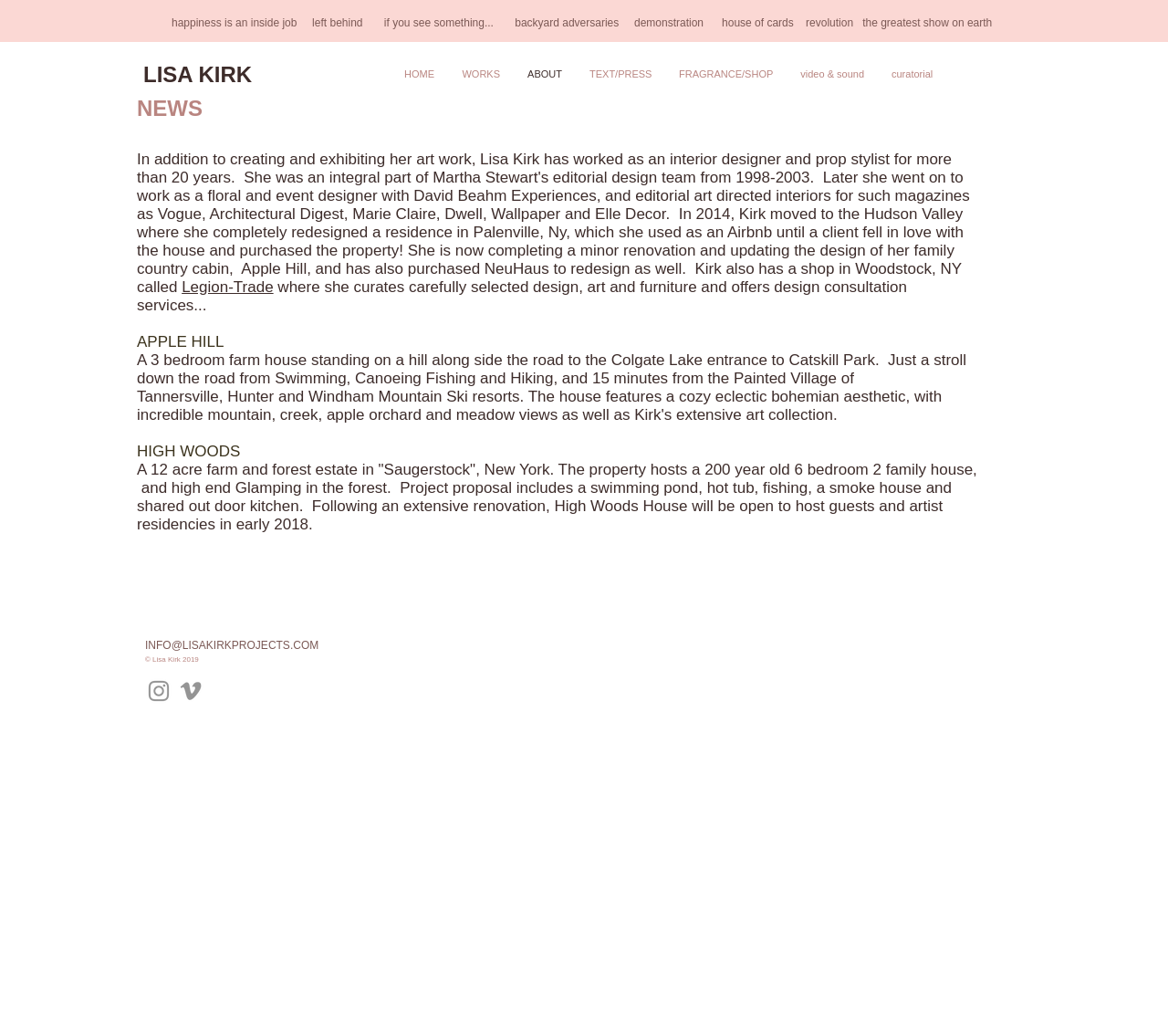Please identify the bounding box coordinates of the region to click in order to complete the task: "View the 'UAB Theses & Dissertations' page". The coordinates must be four float numbers between 0 and 1, specified as [left, top, right, bottom].

None